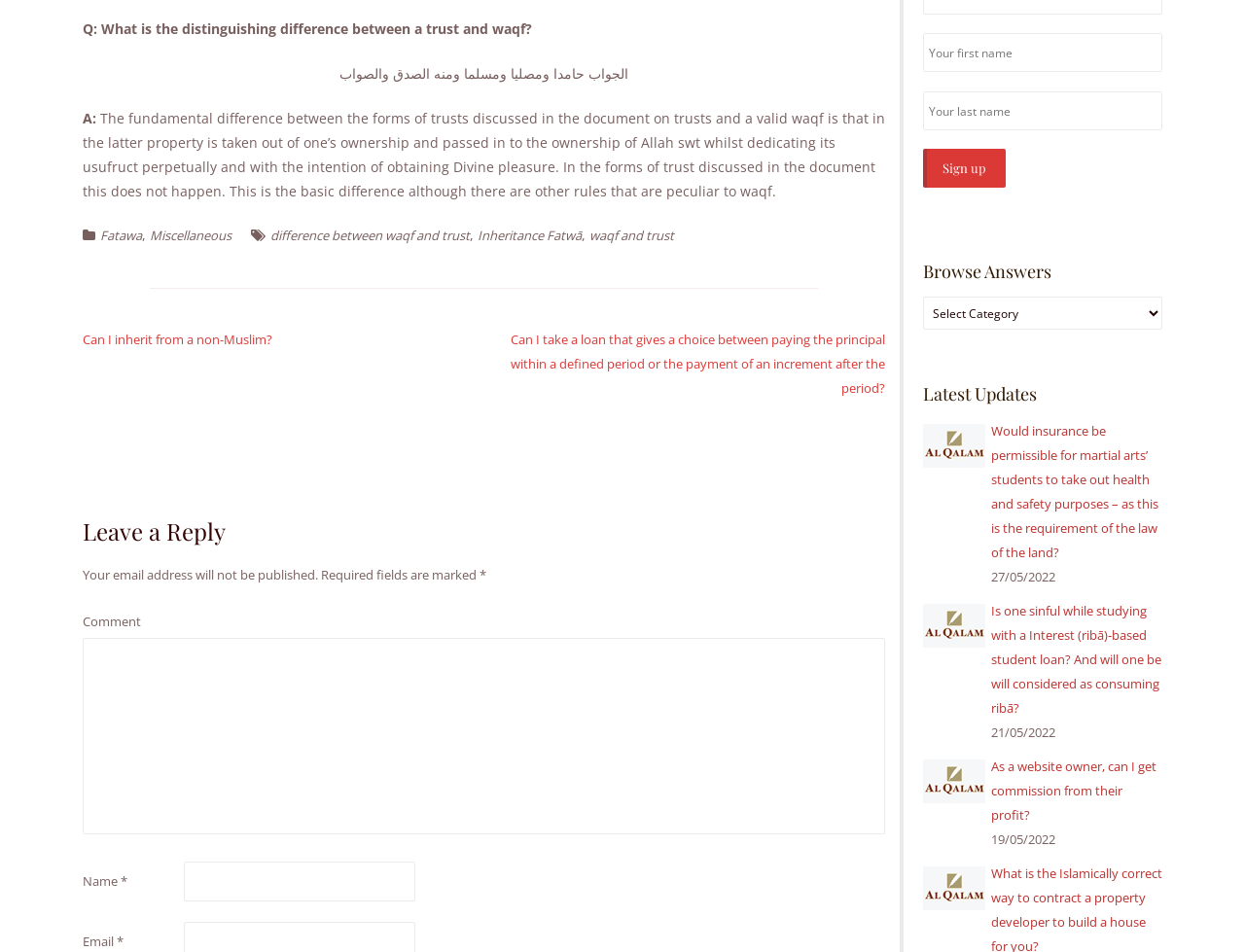Please locate the UI element described by "parent_node: Comment name="comment"" and provide its bounding box coordinates.

[0.066, 0.67, 0.711, 0.877]